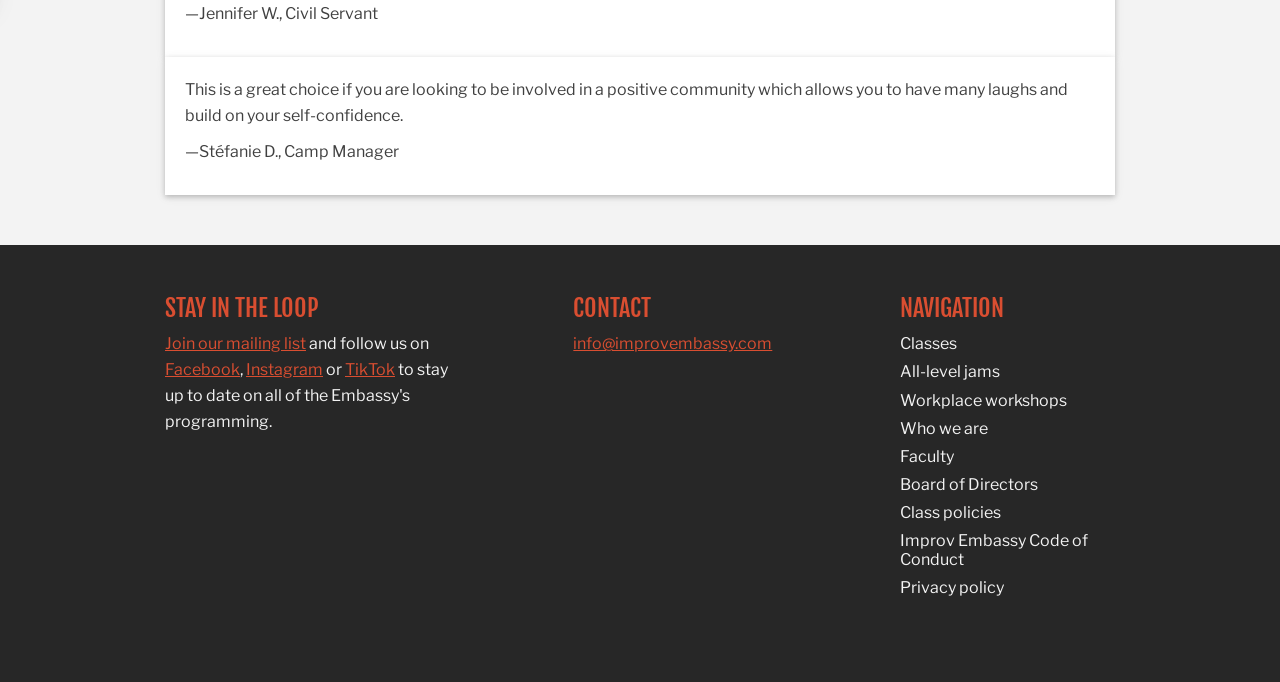How many navigation links are there?
Please craft a detailed and exhaustive response to the question.

I counted the number of links in the 'NAVIGATION' section, which are Classes, All-level jams, Workplace workshops, Who we are, Faculty, Board of Directors, Class policies, Improv Embassy Code of Conduct, and Privacy policy.